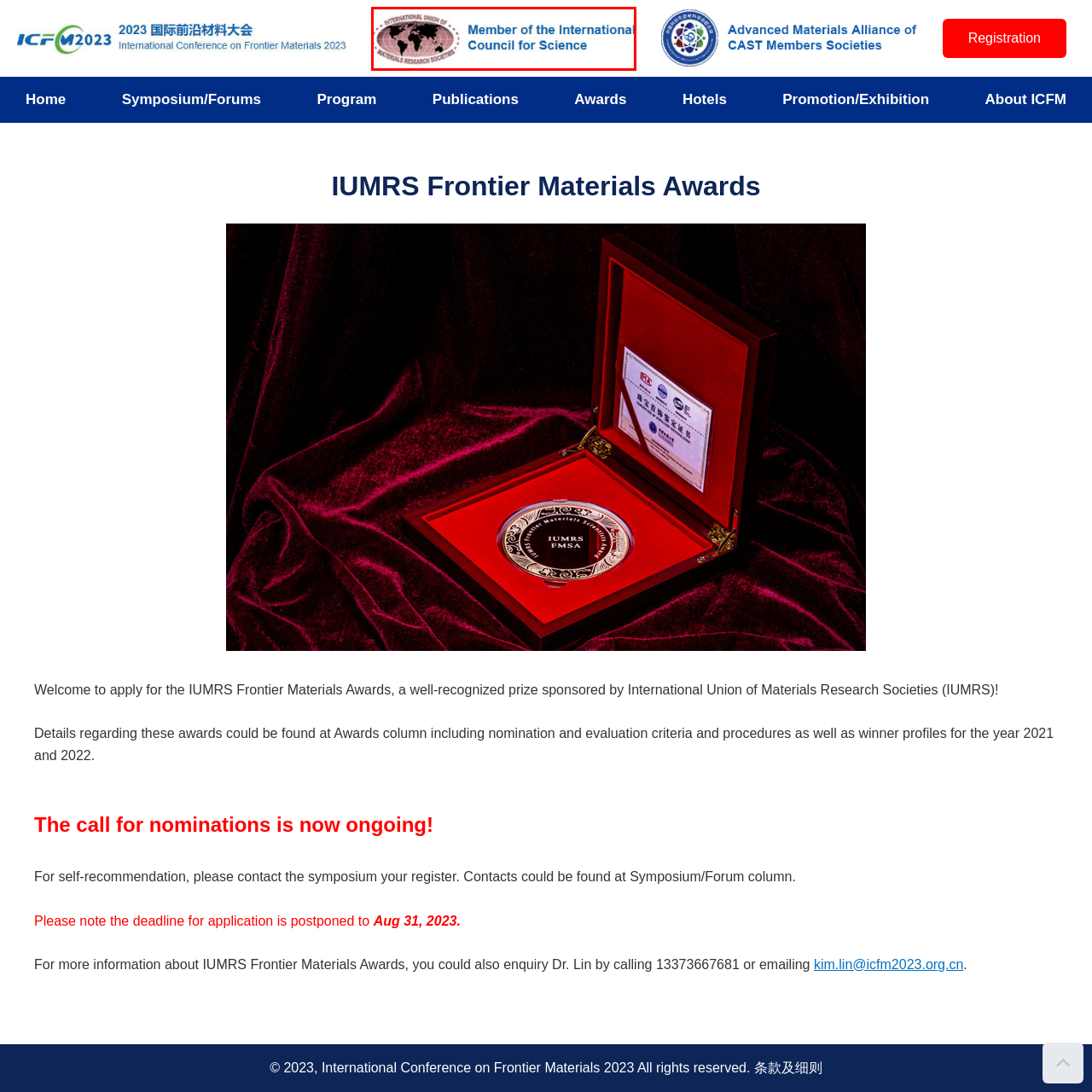Concentrate on the image marked by the red box, What is the purpose of this image?
 Your answer should be a single word or phrase.

To reinforce the organization's prestige